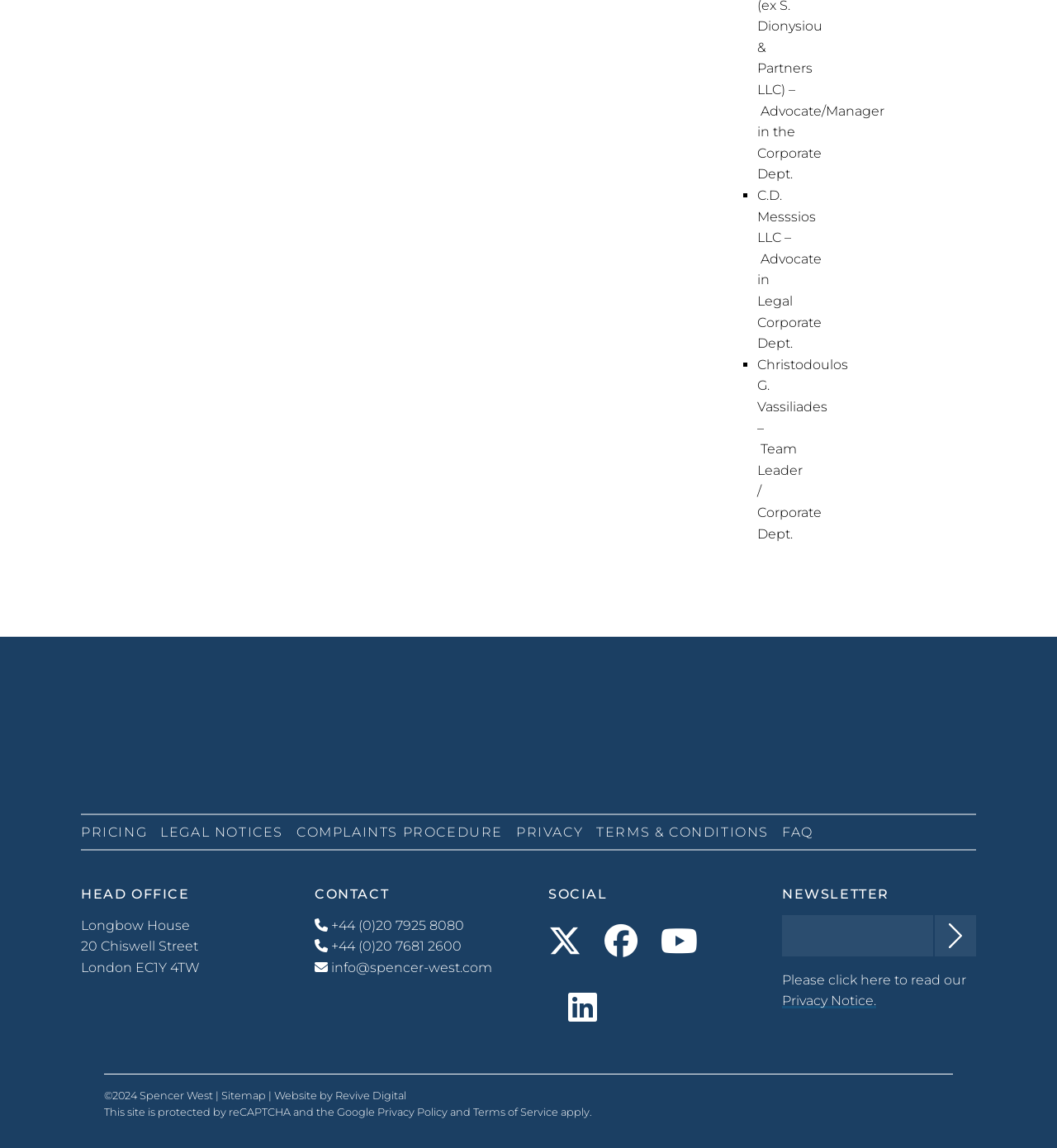Identify the bounding box coordinates of the clickable region to carry out the given instruction: "Click the TERMS & CONDITIONS link".

[0.564, 0.718, 0.727, 0.731]